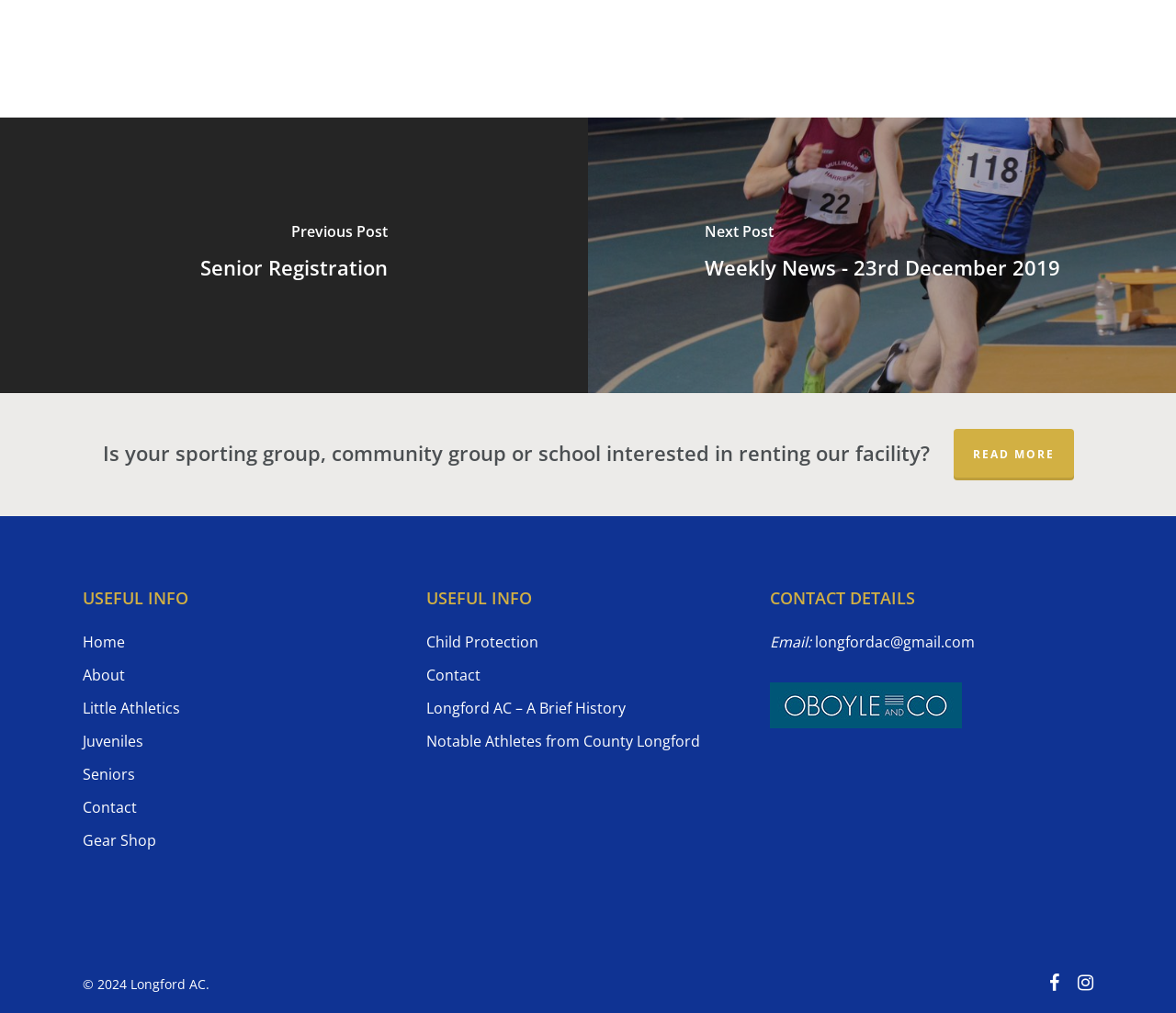Please determine the bounding box coordinates of the section I need to click to accomplish this instruction: "Read more about facility rental".

[0.811, 0.423, 0.913, 0.474]